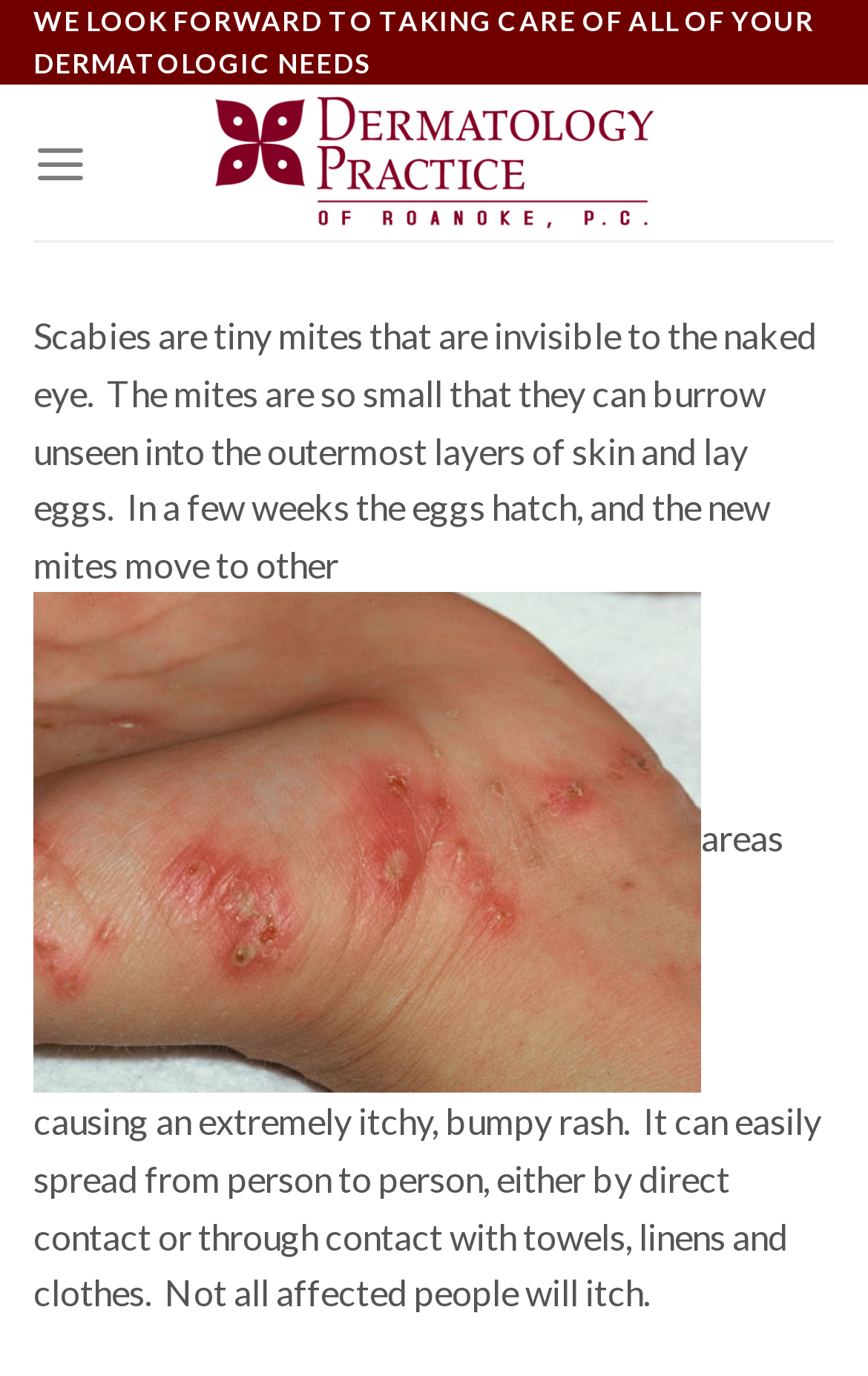Can you find the bounding box coordinates for the UI element given this description: "aria-label="Menu""? Provide the coordinates as four float numbers between 0 and 1: [left, top, right, bottom].

[0.038, 0.079, 0.101, 0.158]